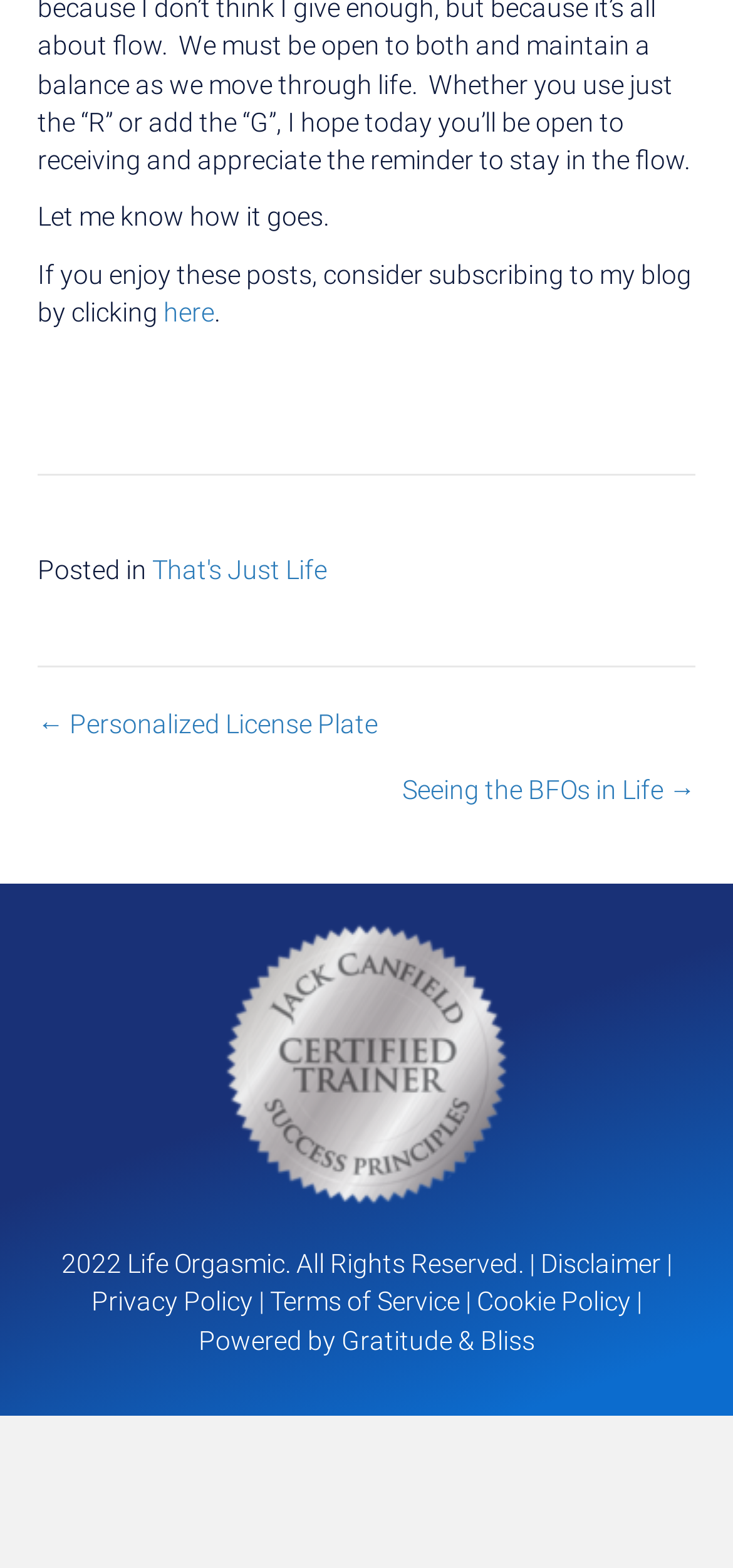Please identify the bounding box coordinates of the area I need to click to accomplish the following instruction: "check the privacy policy".

[0.124, 0.821, 0.345, 0.84]